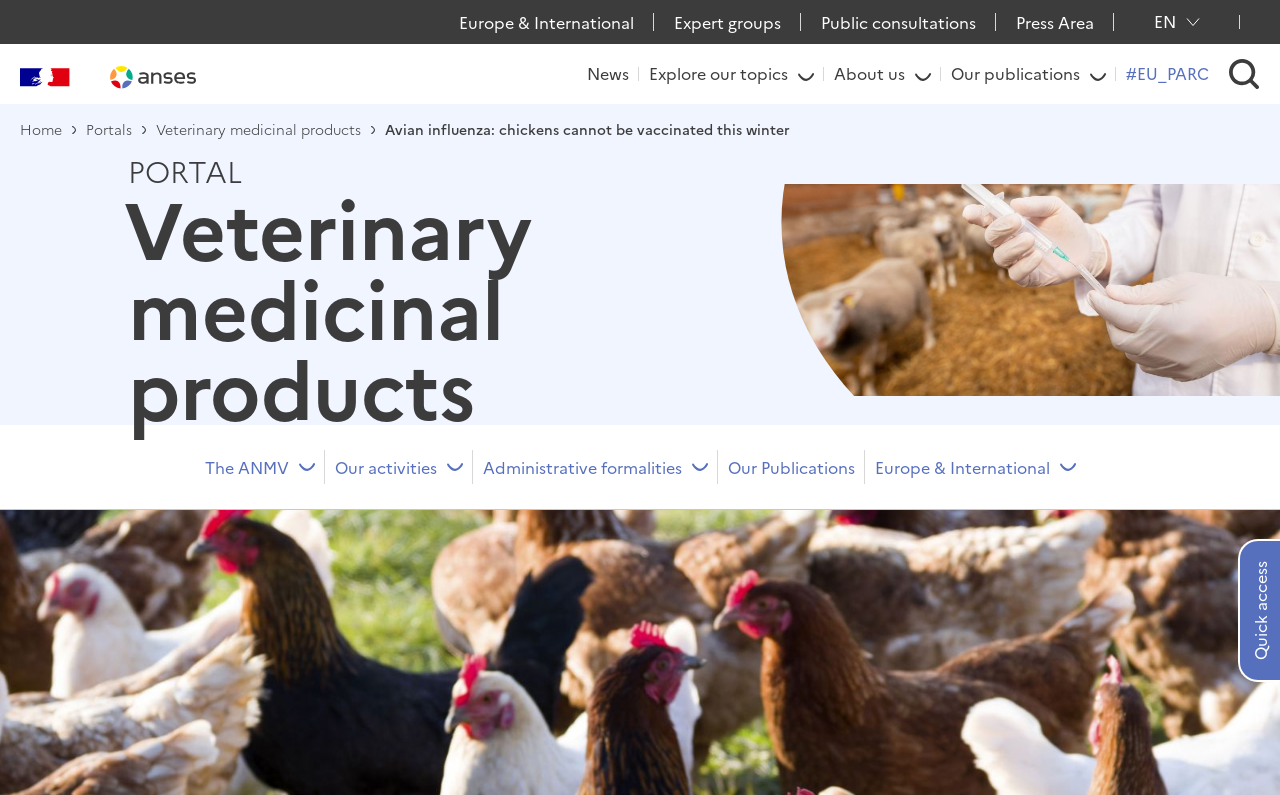Please respond in a single word or phrase: 
What is the main topic of the webpage?

Avian influenza